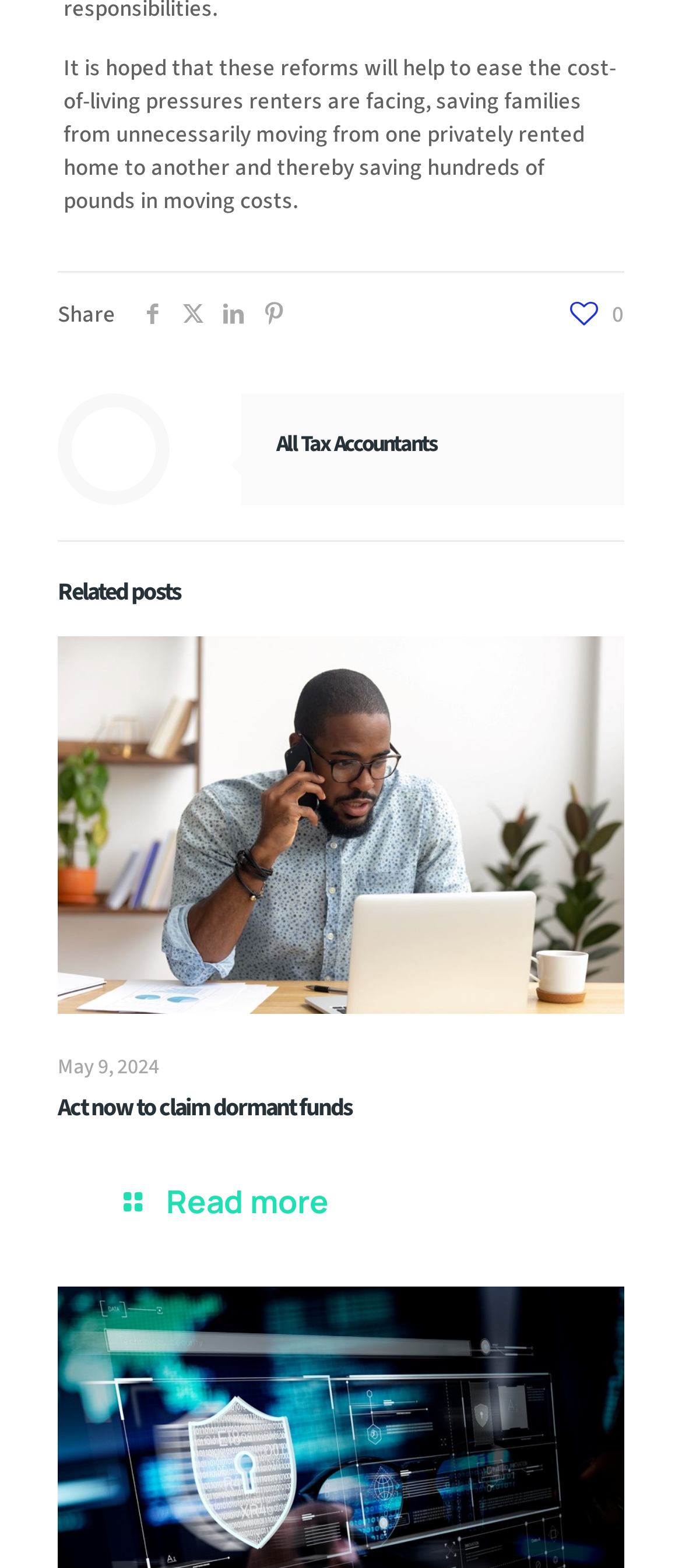Locate the bounding box coordinates of the element that should be clicked to execute the following instruction: "Read more about Act now to claim dormant funds".

[0.085, 0.735, 0.569, 0.798]